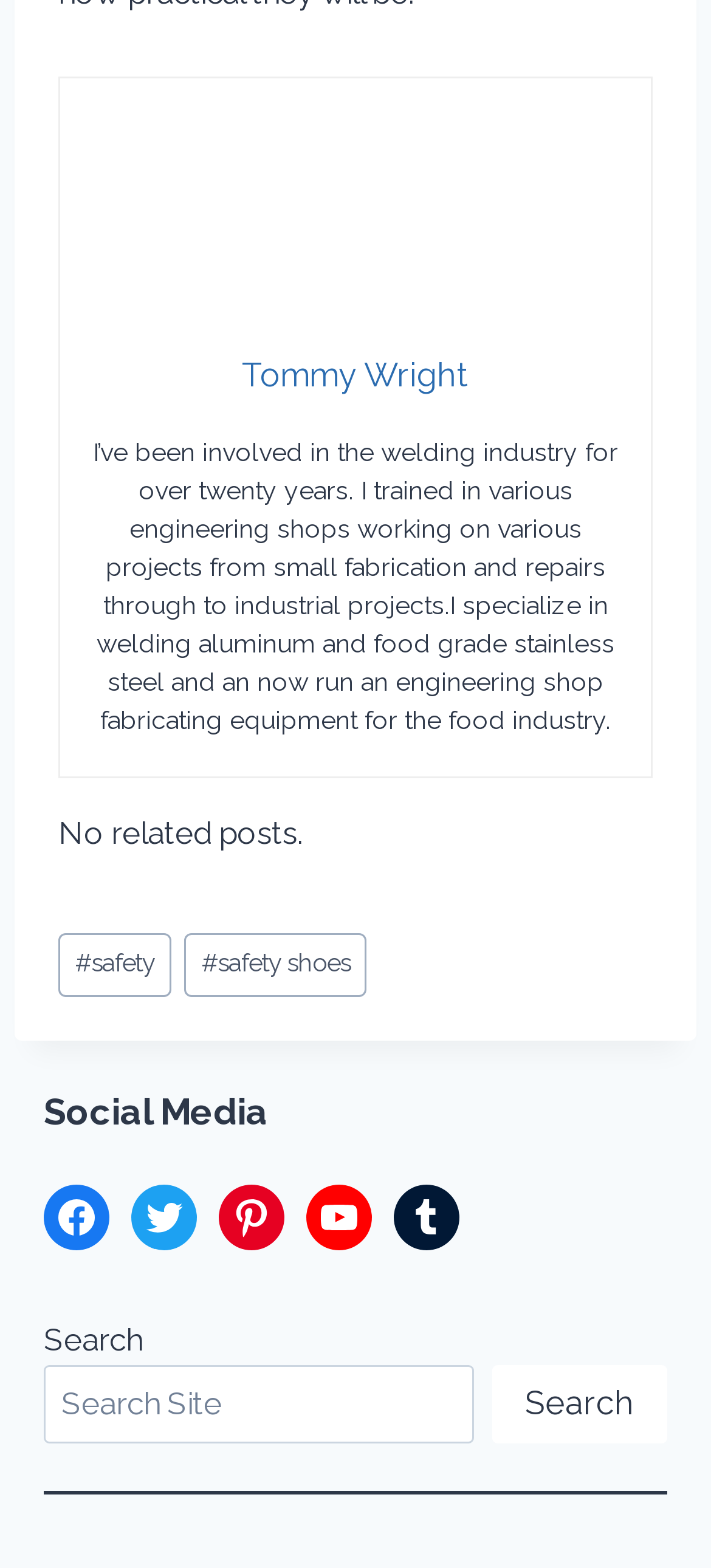Please examine the image and answer the question with a detailed explanation:
What is the name of the person in the image?

The image at the top of the webpage has a caption 'Tom', which suggests that the person in the image is named Tom.